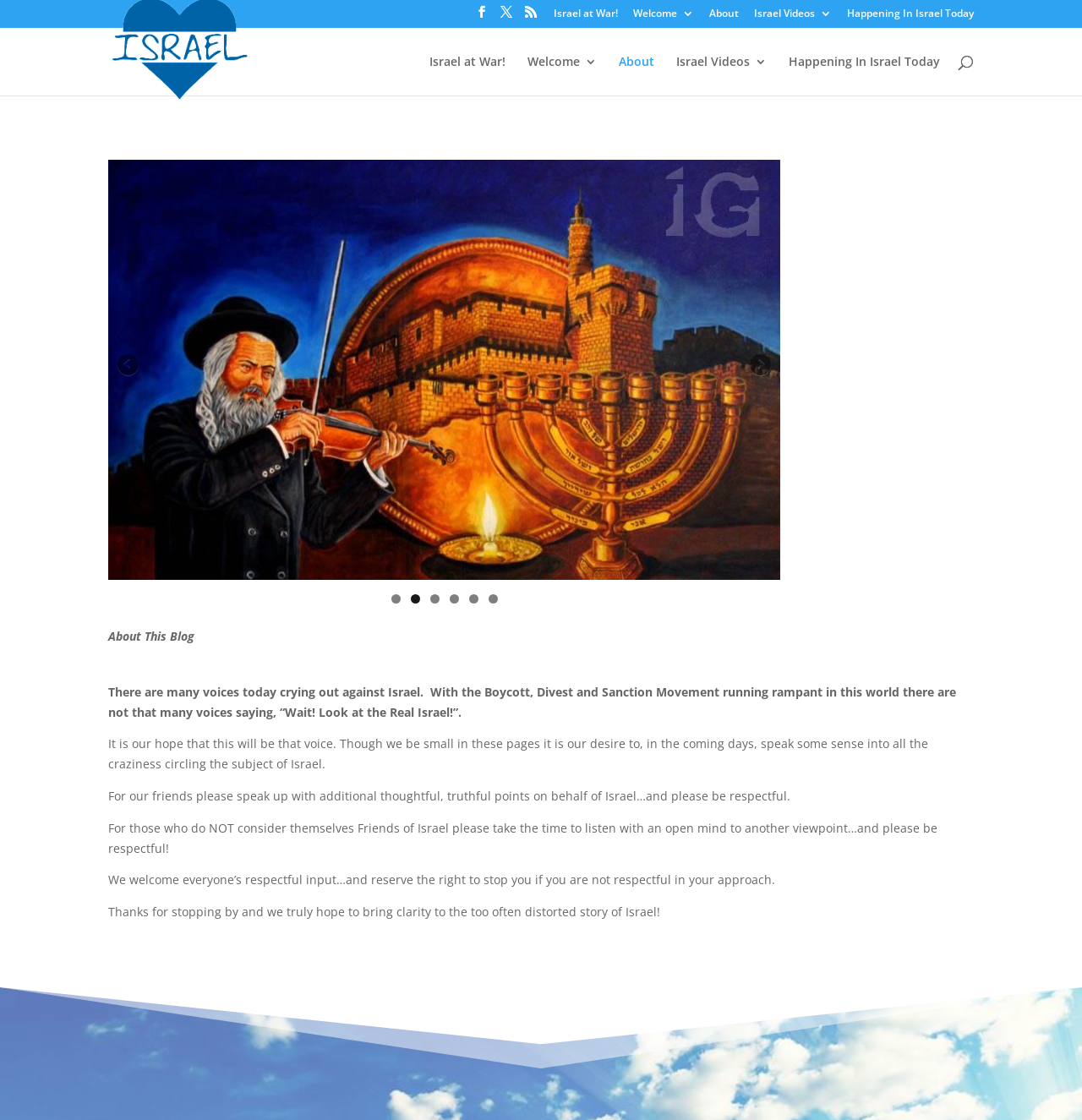Provide a brief response to the question below using one word or phrase:
What is the main topic of this blog?

Israel